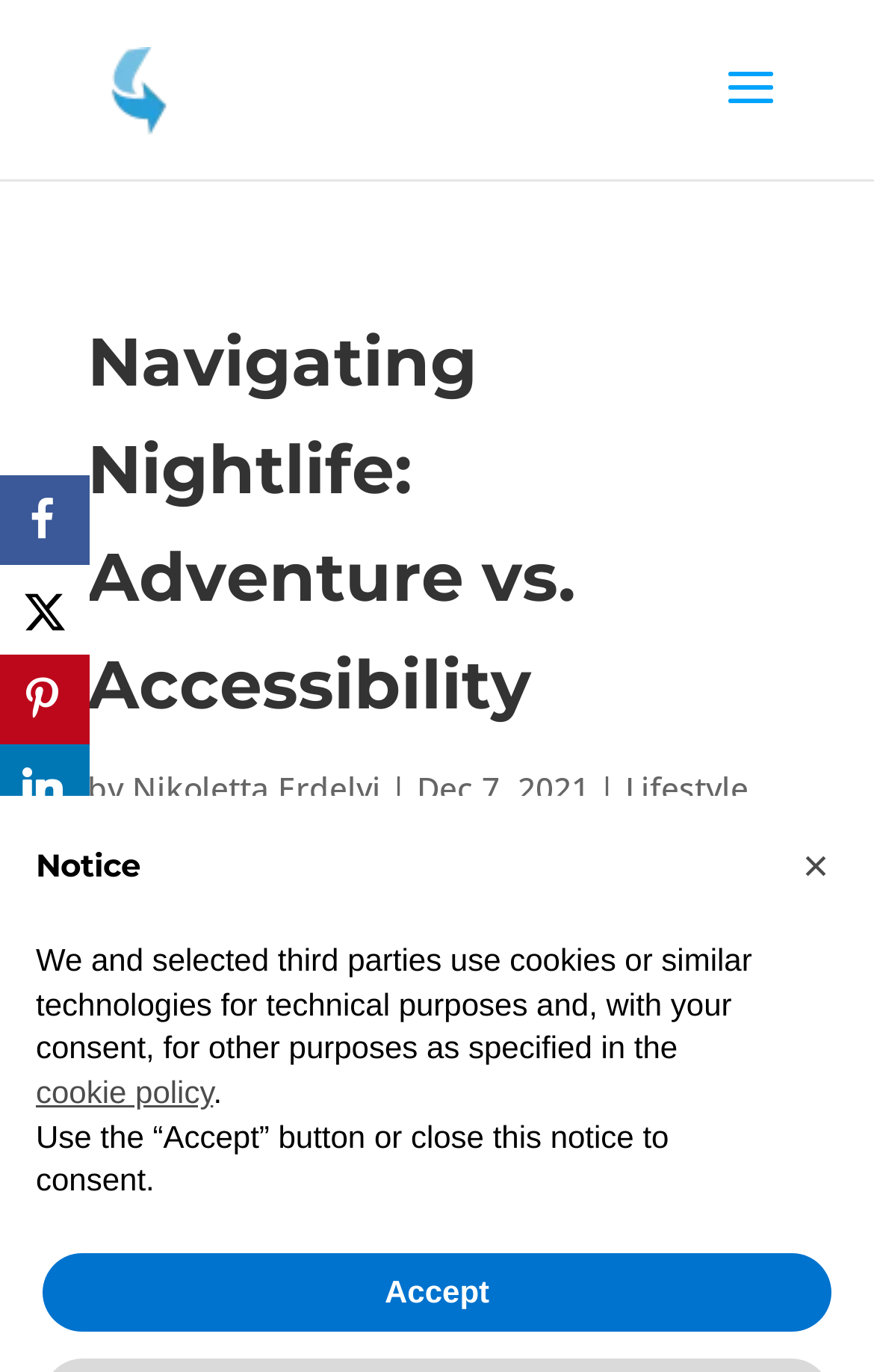Respond to the question with just a single word or phrase: 
What category does the article belong to?

Lifestyle